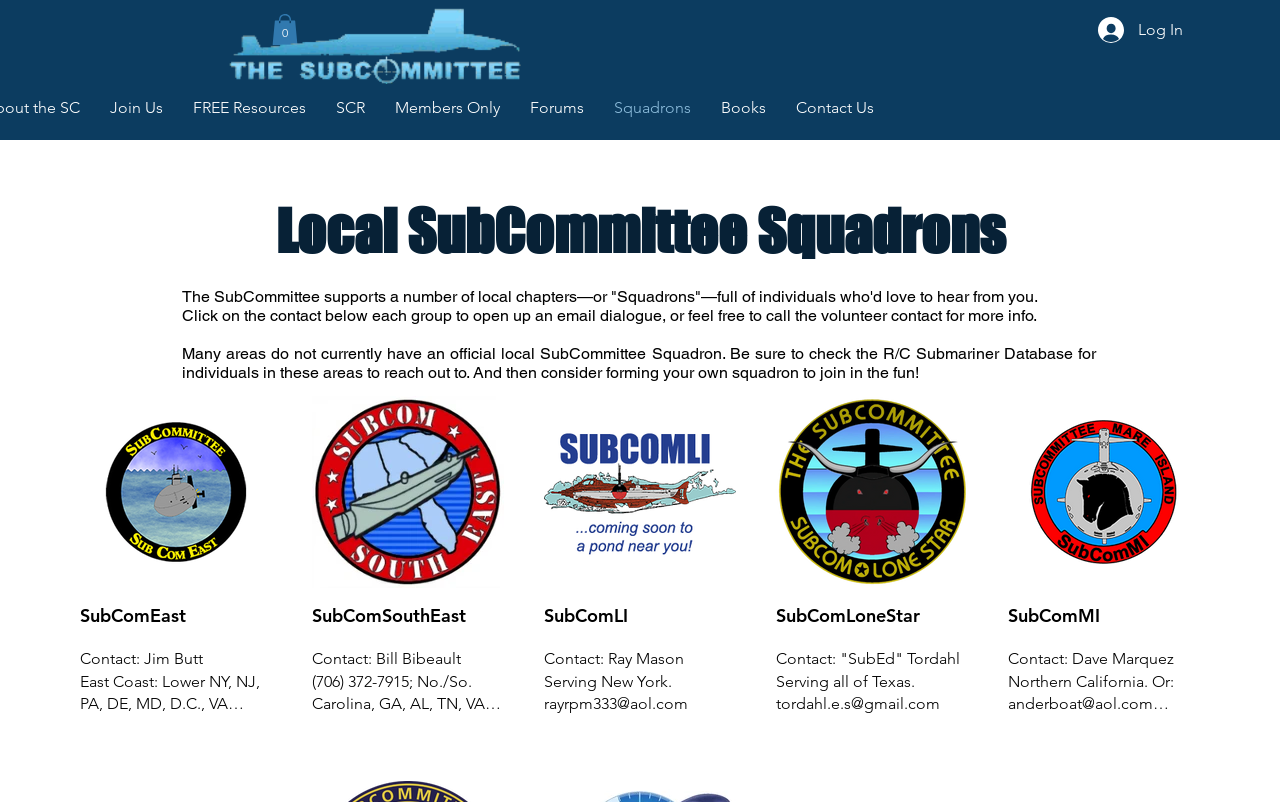Provide the bounding box coordinates for the UI element described in this sentence: "FREE Resources". The coordinates should be four float values between 0 and 1, i.e., [left, top, right, bottom].

[0.139, 0.121, 0.251, 0.148]